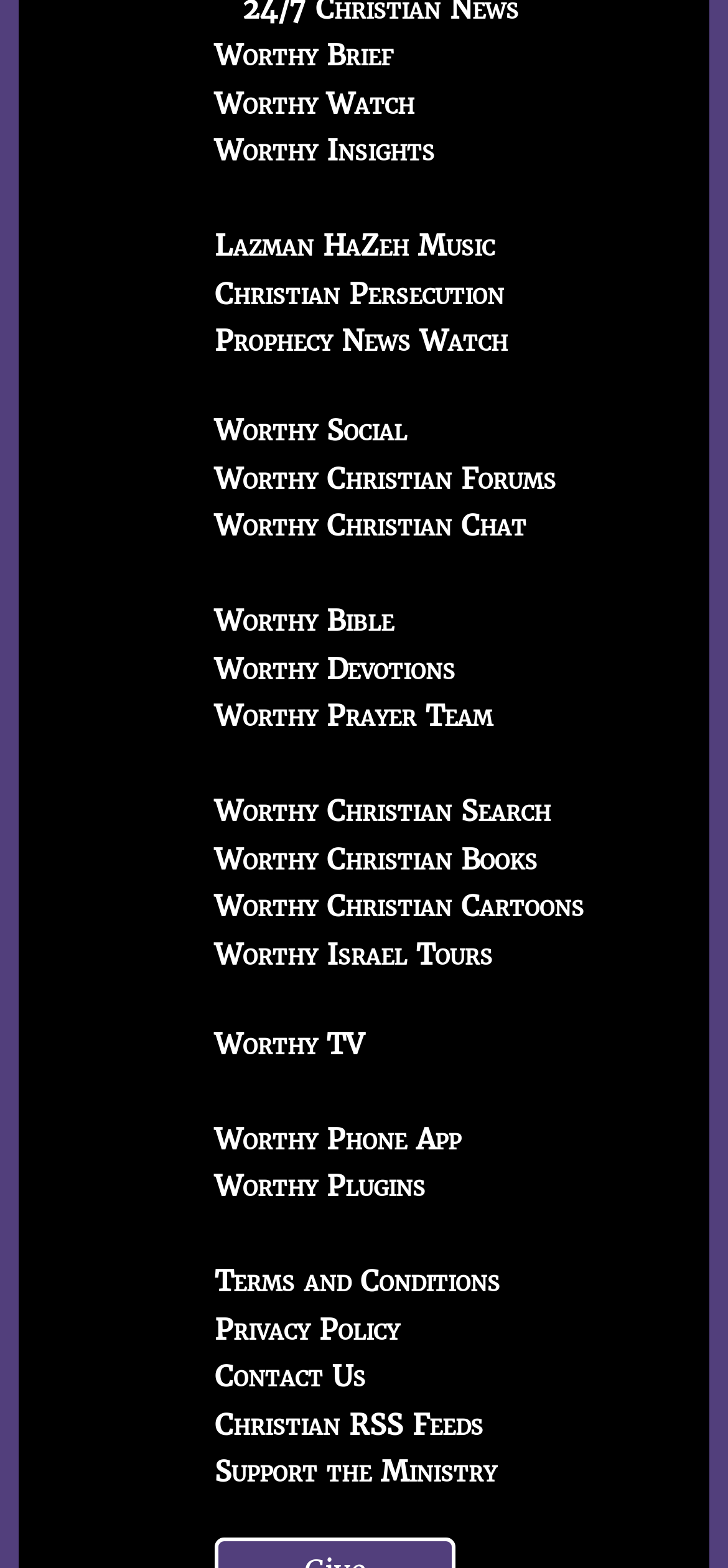Kindly determine the bounding box coordinates of the area that needs to be clicked to fulfill this instruction: "Visit Worthy Brief".

[0.295, 0.024, 0.541, 0.047]